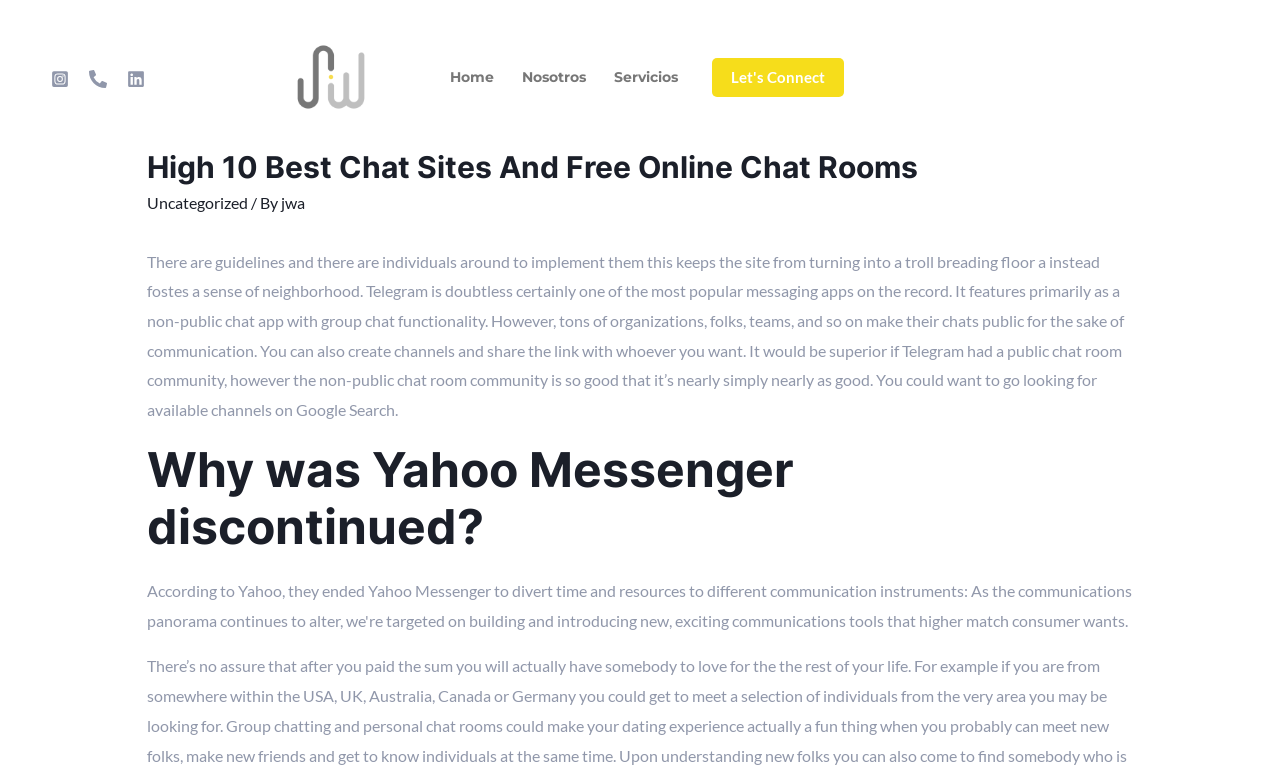Based on the visual content of the image, answer the question thoroughly: What is the reason why Yahoo Messenger was discontinued?

I found the answer by looking at the heading 'Why was Yahoo Messenger discontinued?' which is located on the webpage, but the webpage does not provide the reason why Yahoo Messenger was discontinued.